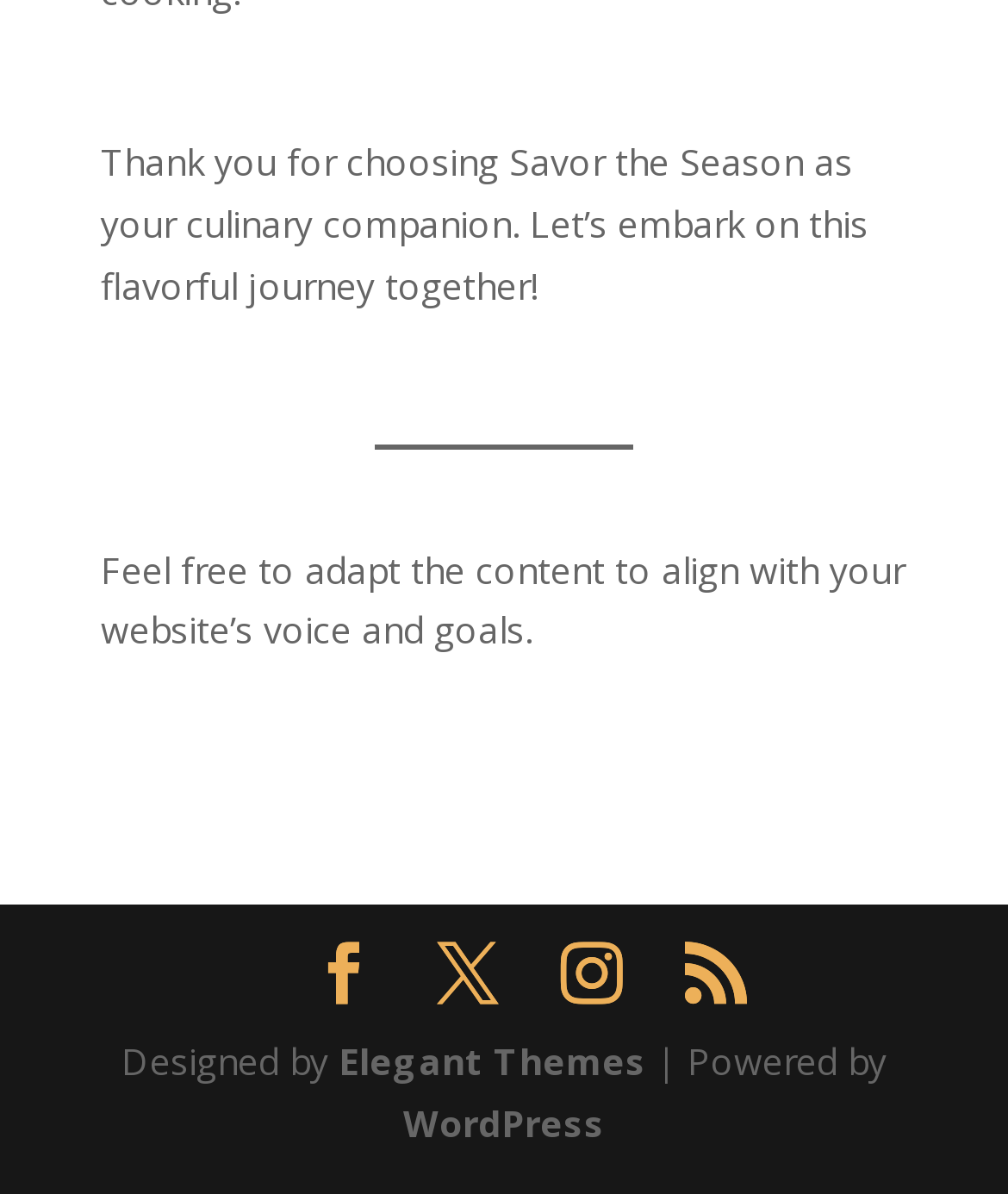Who designed the website?
Please give a well-detailed answer to the question.

The website was designed by Elegant Themes, as indicated by the link element 'Elegant Themes' which is part of the StaticText element 'Designed by'.